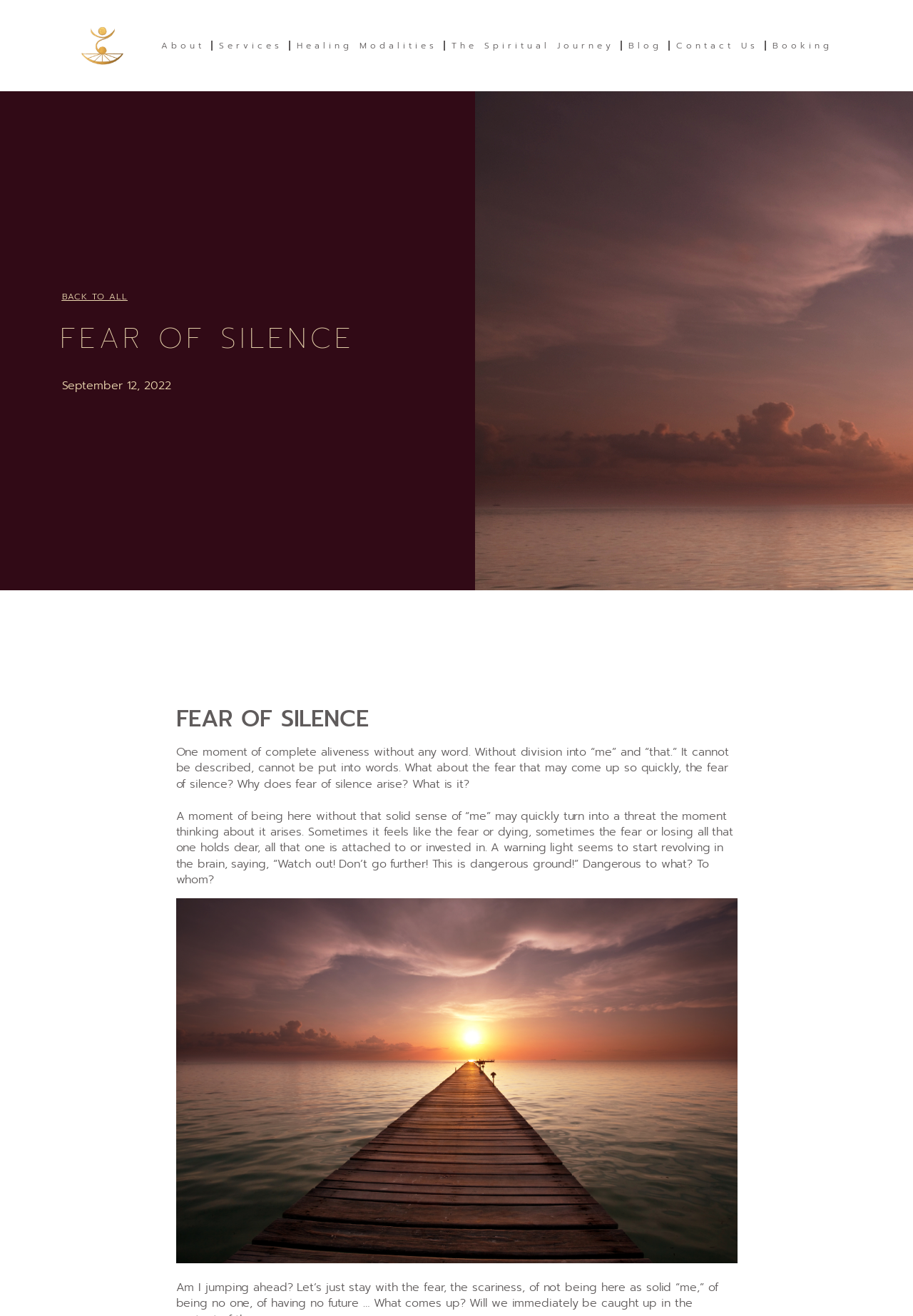What is the image on the webpage about?
By examining the image, provide a one-word or phrase answer.

Fear of Silence